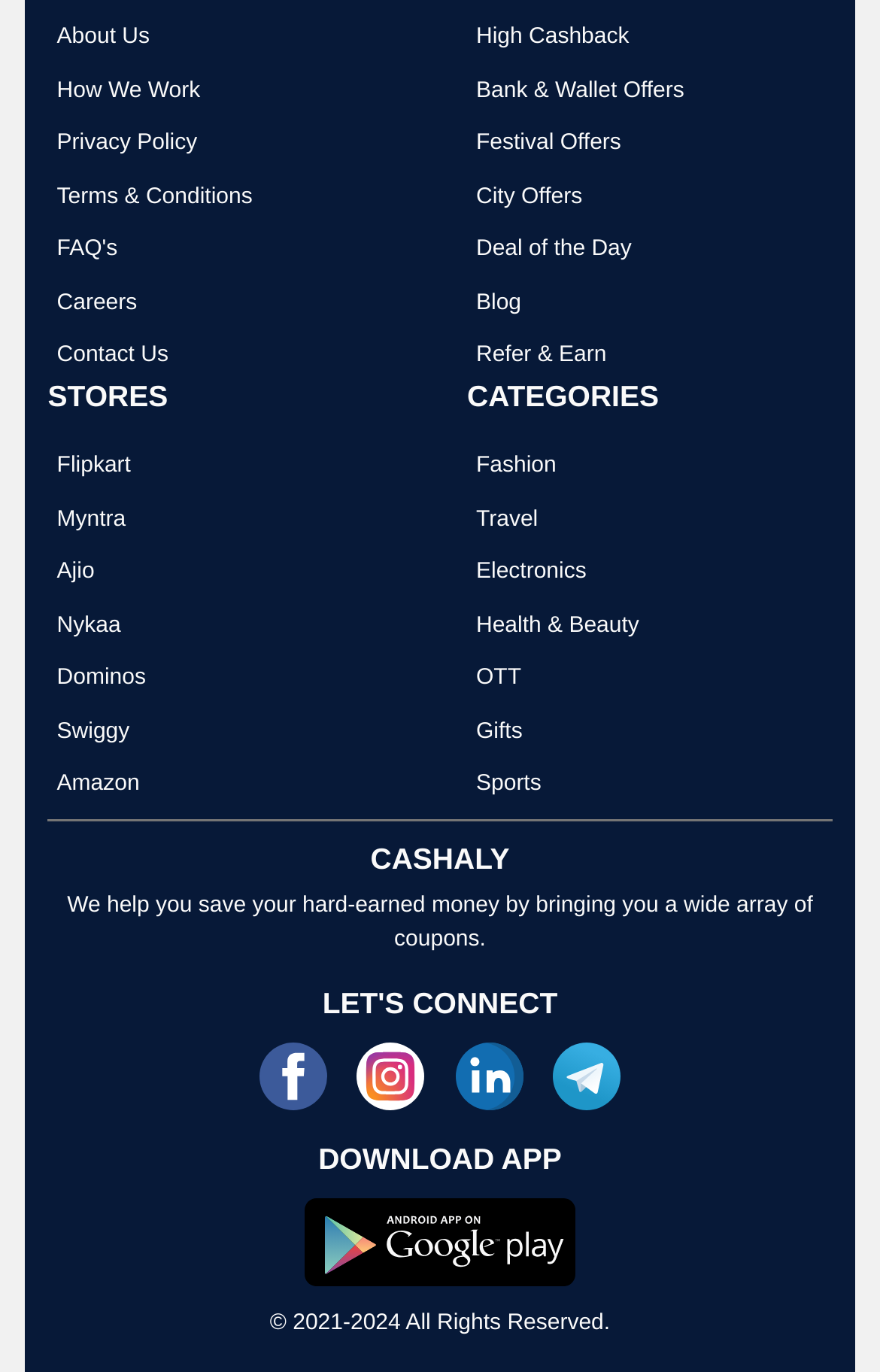Give a succinct answer to this question in a single word or phrase: 
How many categories are there?

8